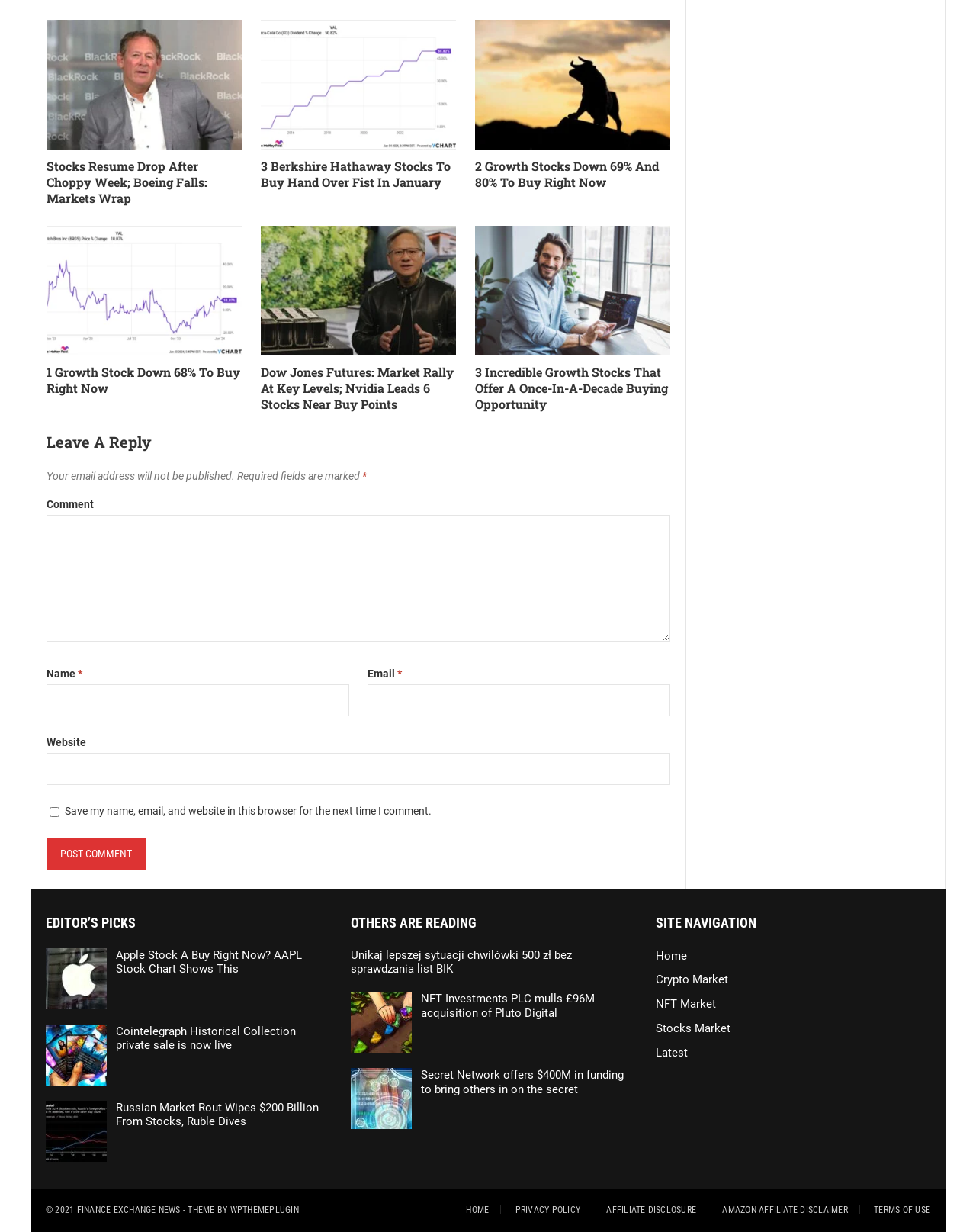Specify the bounding box coordinates of the area to click in order to follow the given instruction: "Click on the 'Post Comment' button."

[0.048, 0.68, 0.149, 0.706]